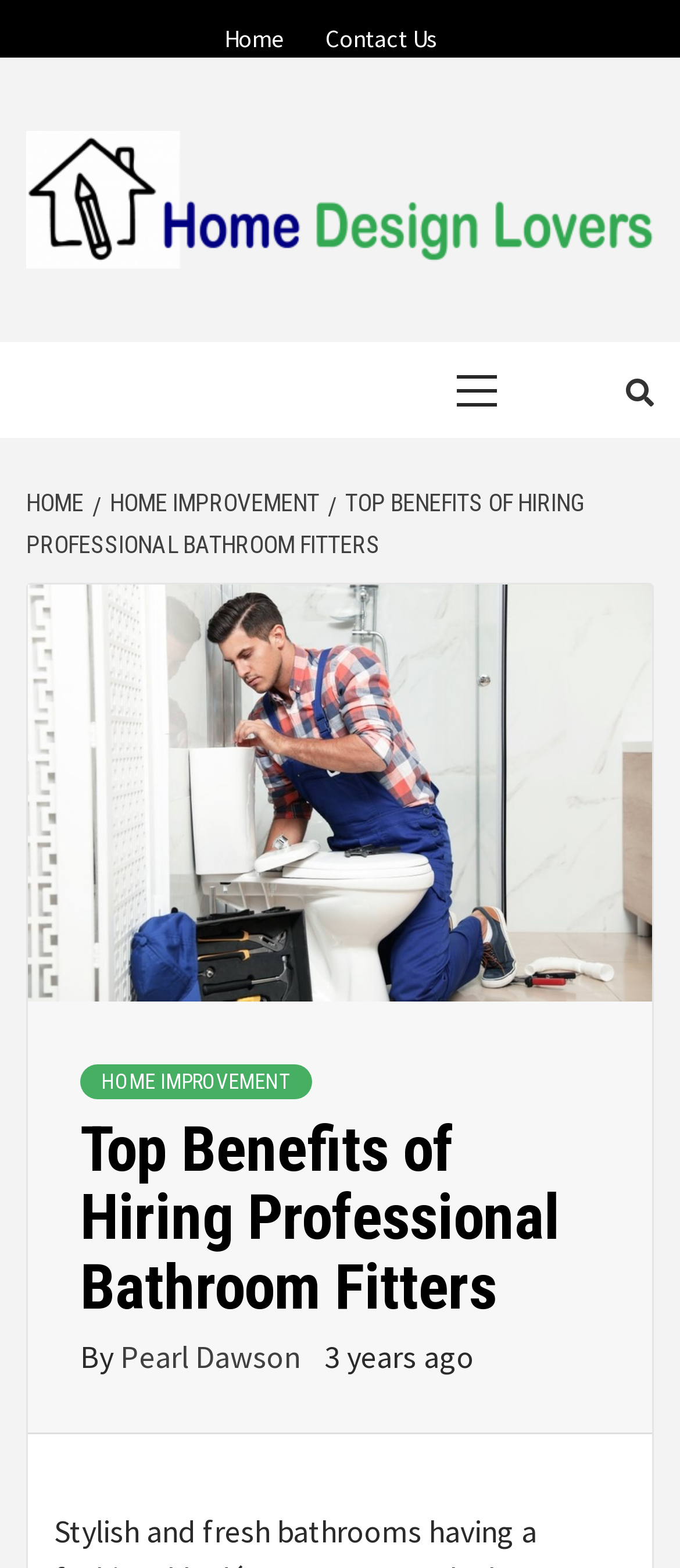Explain the webpage in detail.

The webpage appears to be an article about the benefits of hiring professional bathroom fitters, with a focus on home design and improvement. At the top of the page, there are three links: "Home", "Contact Us", and "Home Design Lovers", which are positioned horizontally across the top of the page. Below these links, there is a larger logo image of "Home Design Lovers" that spans almost the entire width of the page.

To the right of the logo, there is a link with the text "HOME DESIGN LOVERS" in all capital letters. Below this link, there is a section labeled "HOME INFORMATION" with a static text element. Adjacent to this section is a primary menu with a static text element labeled "Primary Menu".

On the right side of the page, there is a search icon represented by the Unicode character "\uf002". Below the search icon, there is a navigation section labeled "Breadcrumbs" that displays the page's hierarchy, with links to "HOME", "HOME IMPROVEMENT", and the current page "TOP BENEFITS OF HIRING PROFESSIONAL BATHROOM FITTERS".

The main content of the page is a header section that spans almost the entire width of the page. It contains a link to "HOME IMPROVEMENT", a heading element with the title "Top Benefits of Hiring Professional Bathroom Fitters", and information about the author, Pearl Dawson, and the publication date, 3 years ago.